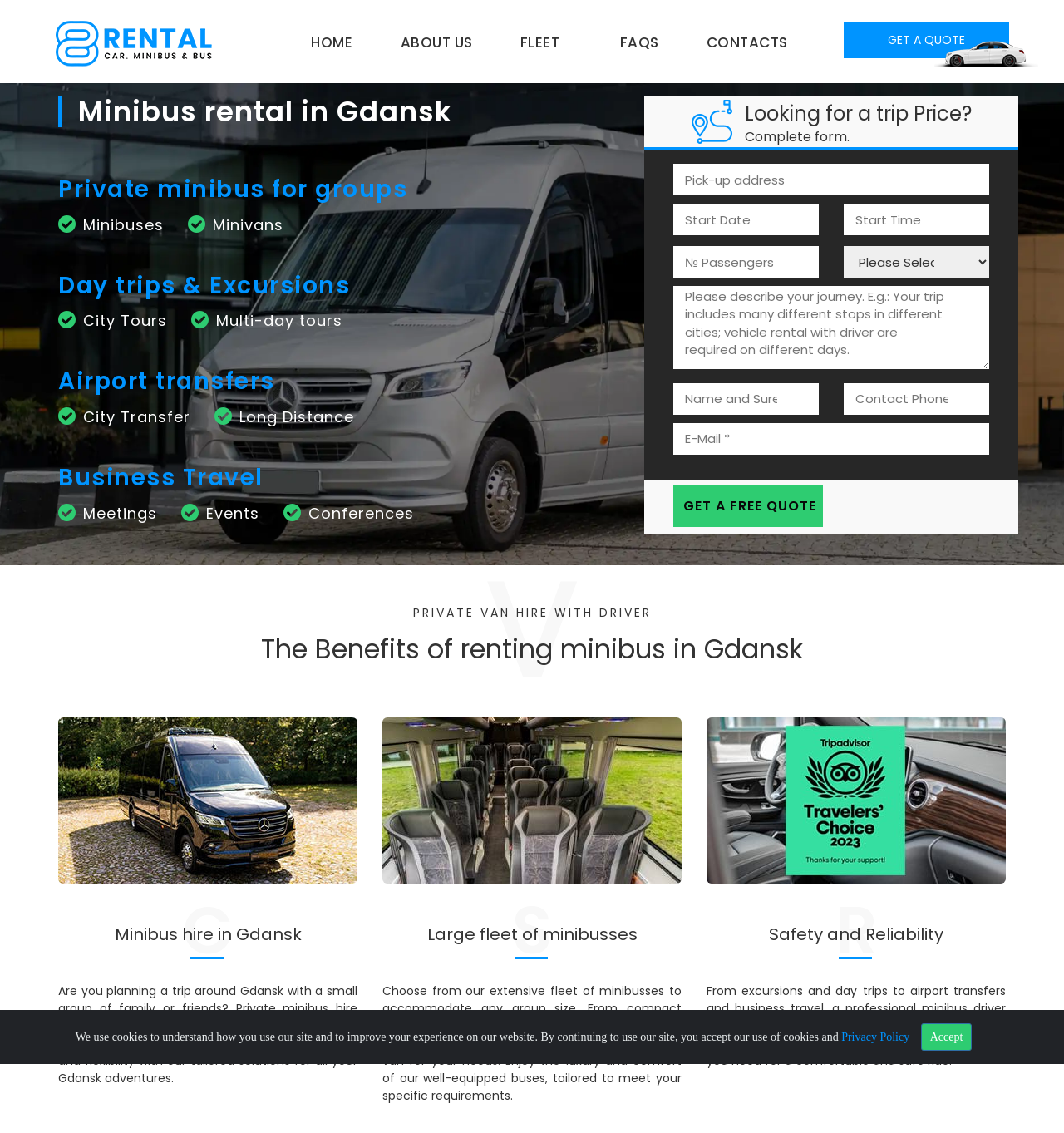Please identify the bounding box coordinates of where to click in order to follow the instruction: "Fill in the 'Pick-up address' textbox".

[0.633, 0.145, 0.93, 0.172]